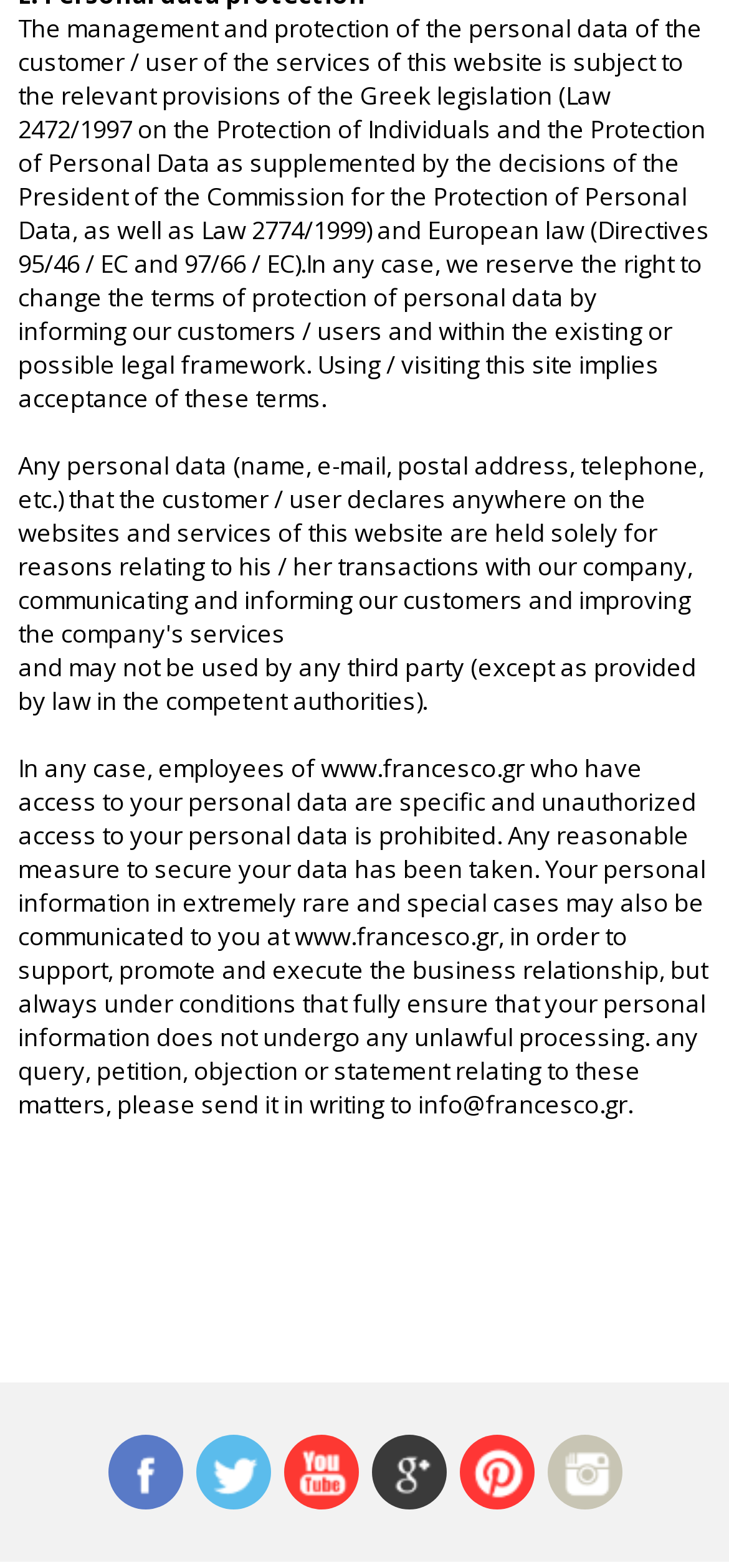What social media platforms is the company on?
Refer to the image and provide a detailed answer to the question.

The webpage has links to the company's social media profiles on Facebook, Twitter, YouTube, Google, Pinterest, and Instagram, indicating its presence on these platforms.